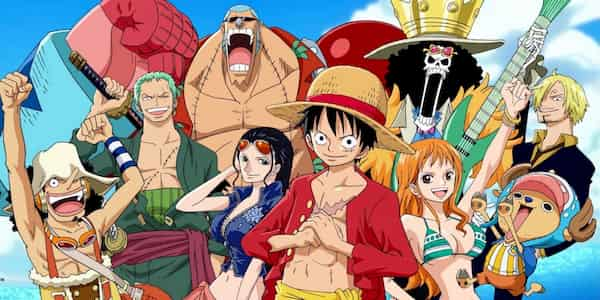Give a thorough explanation of the elements present in the image.

The image showcases a vibrant and dynamic depiction of the beloved characters from the iconic anime and manga series "One Piece." At the forefront is Monkey D. Luffy, the cheerful and adventurous captain of the Straw Hat Pirates, wearing his signature straw hat and an excited grin. Surrounding him are his diverse crew members, each with distinct personalities and striking appearances. To Luffy's left is the skilled swordsman Roronoa Zoro, showcasing his muscular frame and intense expression, while the clever navigator Nami stands next to him, exuding confidence. The towering figure of Franky, the shipwright with a flamboyant personality, adds a playful touch, mirrored by the formidable presence of Brook, the skeleton musician, brandishing his guitar. On the right, we see the pirate sharpshooter Usopp and the cute yet fierce Tony Tony Chopper in his reindeer form, along with Nami again. This colorful ensemble encapsulates the adventurous spirit, camaraderie, and excitement of "One Piece," celebrating its rich storytelling and memorable characters as it gears up for Netflix's streaming of the first two arcs of the series.